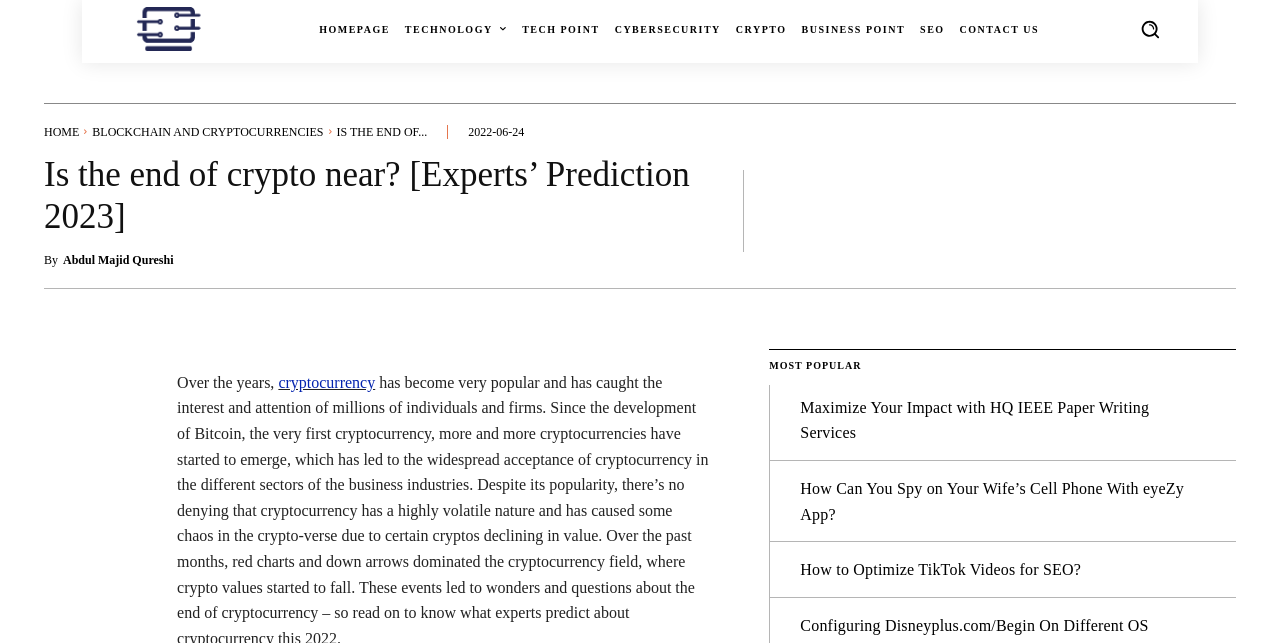Find the bounding box coordinates for the element that must be clicked to complete the instruction: "Go to the homepage". The coordinates should be four float numbers between 0 and 1, indicated as [left, top, right, bottom].

[0.249, 0.029, 0.305, 0.063]